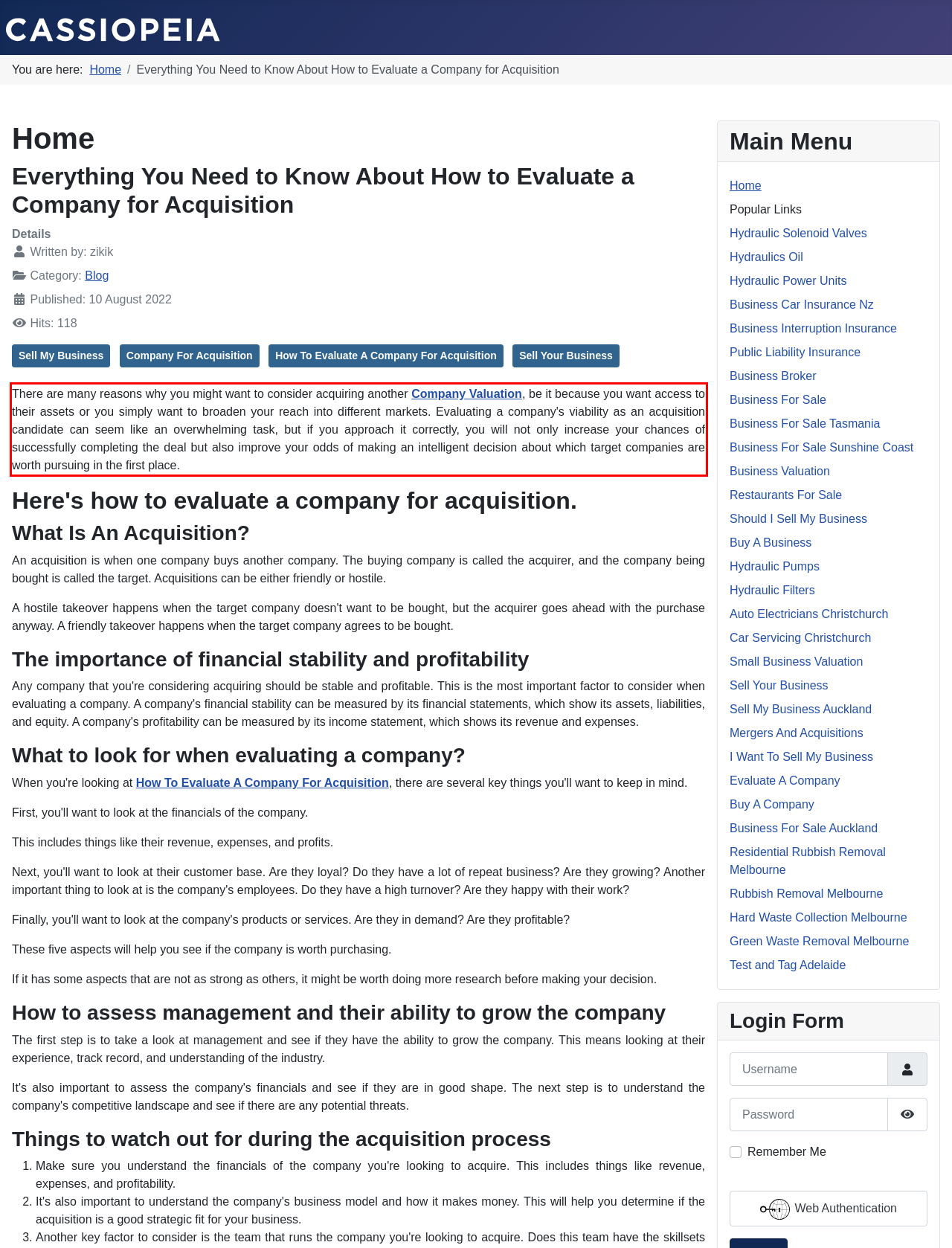Look at the webpage screenshot and recognize the text inside the red bounding box.

There are many reasons why you might want to consider acquiring another Company Valuation, be it because you want access to their assets or you simply want to broaden your reach into different markets. Evaluating a company's viability as an acquisition candidate can seem like an overwhelming task, but if you approach it correctly, you will not only increase your chances of successfully completing the deal but also improve your odds of making an intelligent decision about which target companies are worth pursuing in the first place.